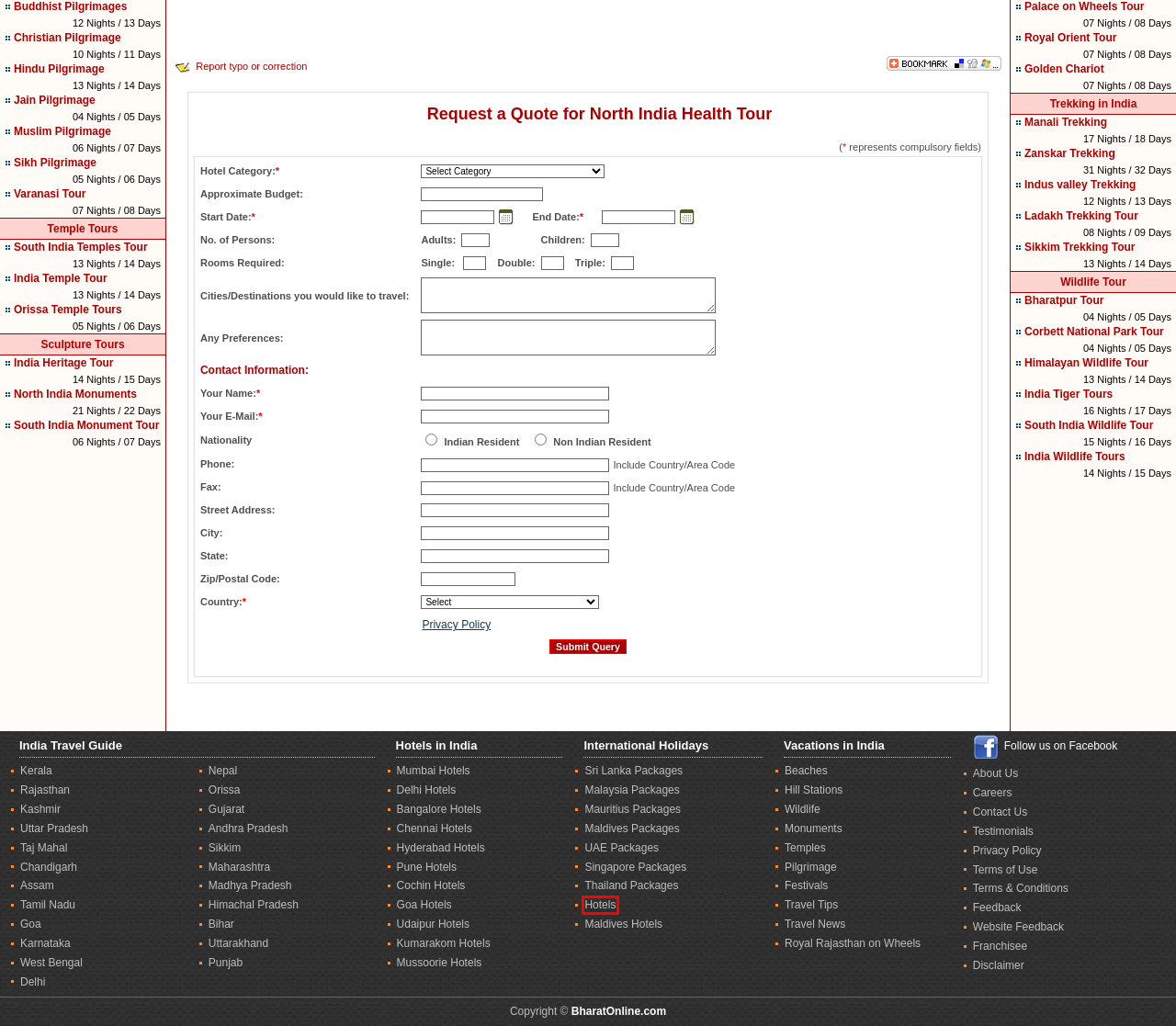You have received a screenshot of a webpage with a red bounding box indicating a UI element. Please determine the most fitting webpage description that matches the new webpage after clicking on the indicated element. The choices are:
A. UAE Tour Packages - United Arab Emirates Travel Packages - Cheap UAE Holiday Package
B. Mauritius Tour Packages - Mauritius Travel Packages - Cheap Mauritius Holiday Package
C. Maldives Hotels - Hotels in Maldives
D. International Hotels - Discount Booking For International Hotels
E. Sri Lanka Tour Packages - Srilanka Travel Packages - Cheap Sri Lanka Holiday Package
F. Thailand Tour Packages - Thailand Travel Packages - Cheap Thailand Holiday Package
G. Maldives Tour Packages - Maldives Travel Packages - Cheap Maldives Holiday Package
H. Malaysia Tour Packages - Malaysia Travel Packages - Cheap Malaysia Holiday Package

D